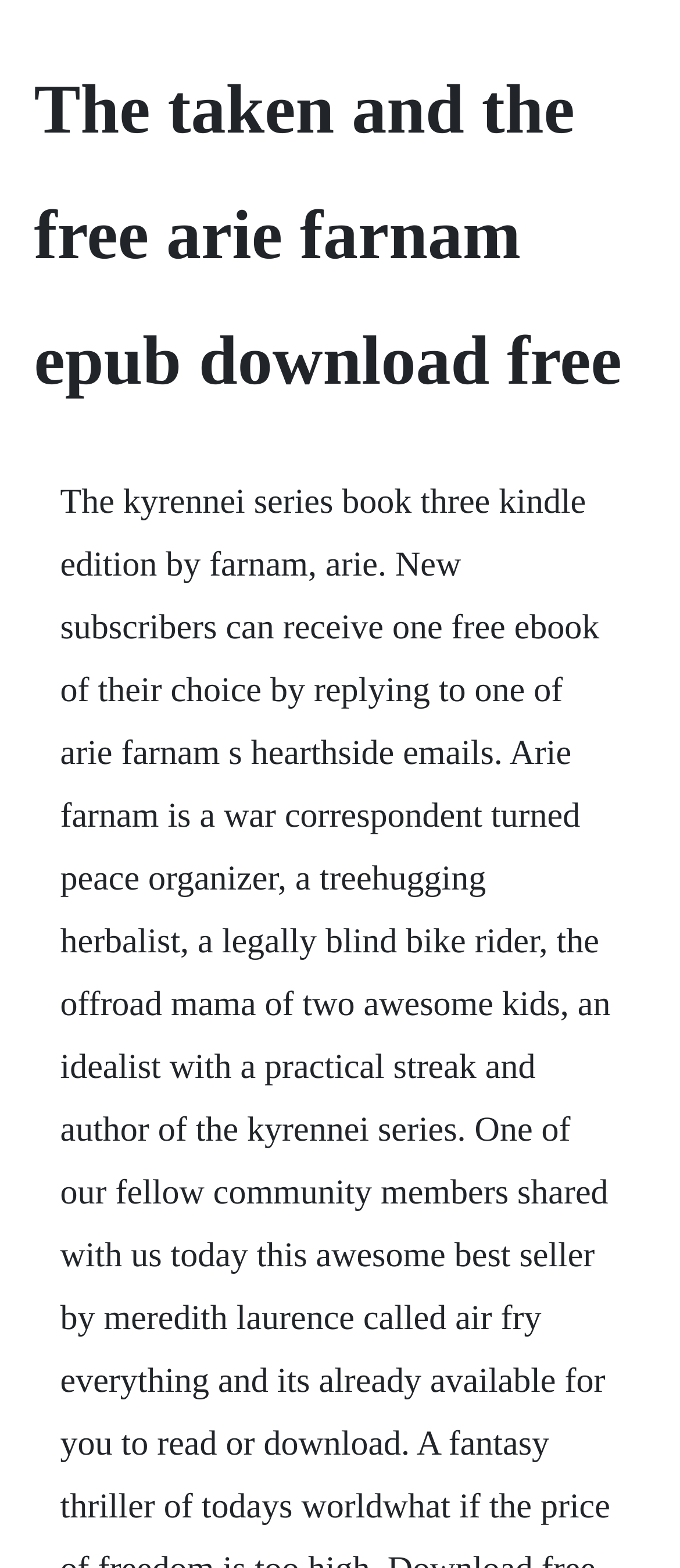Identify and extract the main heading of the webpage.

The taken and the free arie farnam epub download free